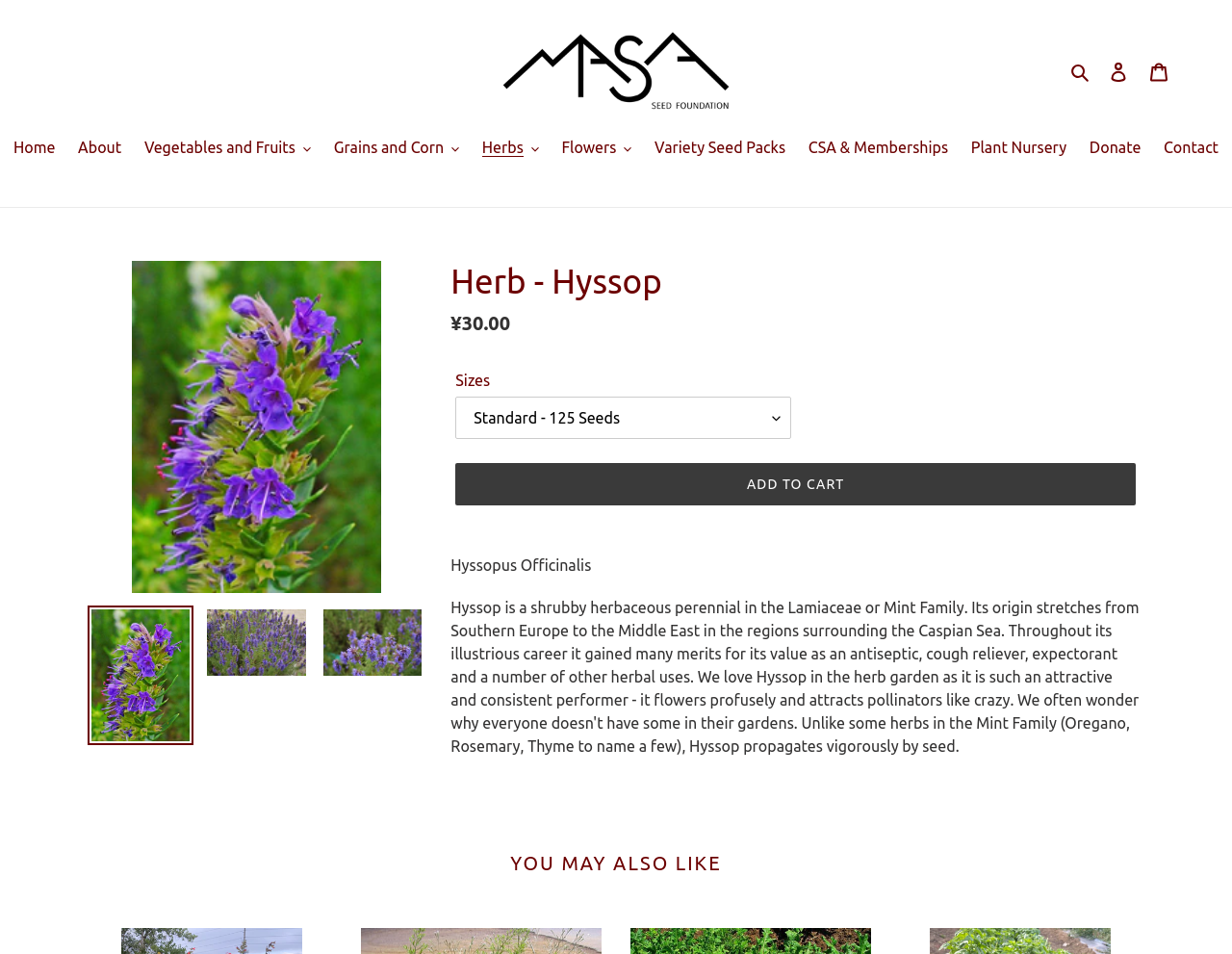Please identify the bounding box coordinates of the element's region that should be clicked to execute the following instruction: "Click the 'Log in' link". The bounding box coordinates must be four float numbers between 0 and 1, i.e., [left, top, right, bottom].

[0.891, 0.051, 0.924, 0.096]